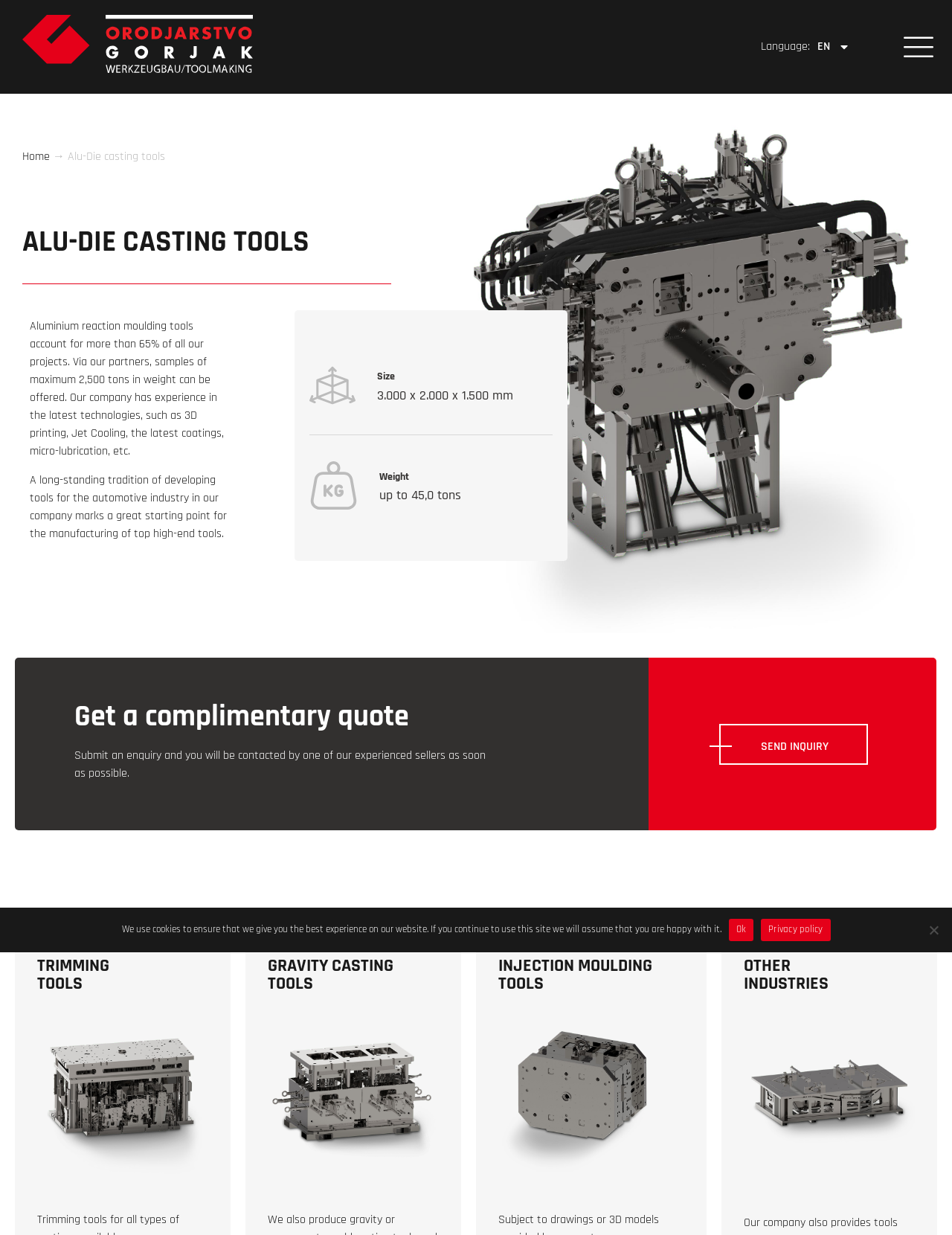Please determine the bounding box coordinates for the element that should be clicked to follow these instructions: "Go to About Us page".

[0.429, 0.176, 0.604, 0.206]